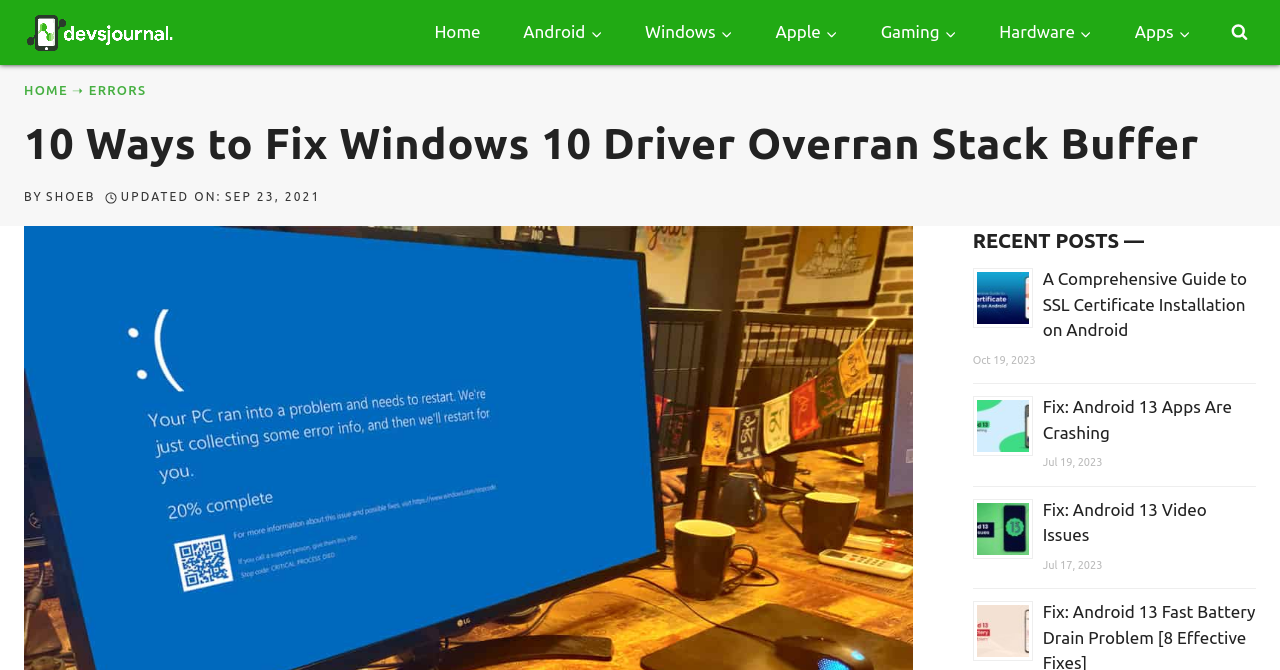How many recent posts are displayed?
Answer the question with a detailed explanation, including all necessary information.

I counted the number of recent posts under the 'RECENT POSTS —' heading, which are 'A Comprehensive Guide to SSL Certificate Installation on Android', 'Fix: Android 13 Apps Are Crashing', and 'Fix: Android 13 Video Issues'.